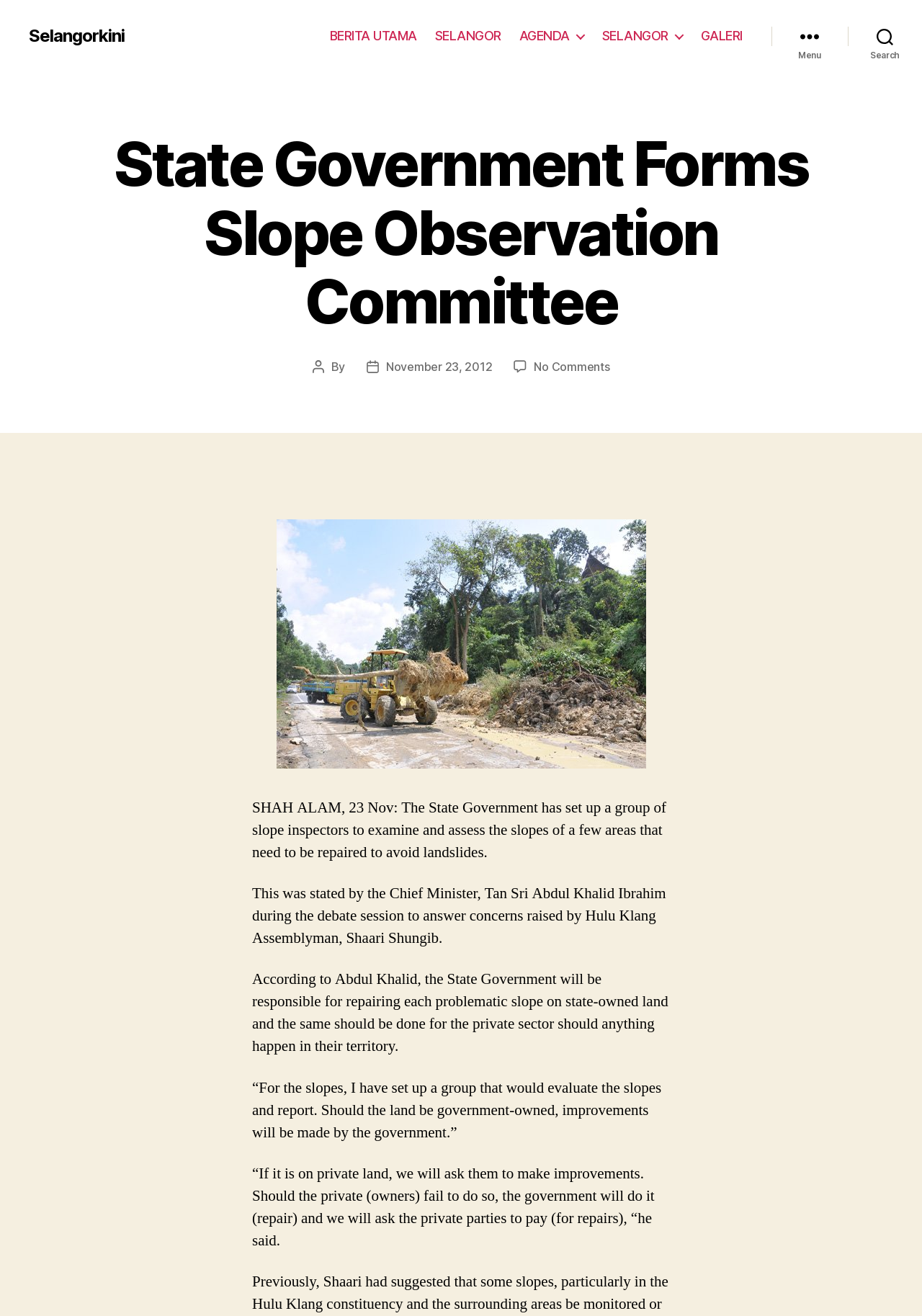Please find the bounding box coordinates for the clickable element needed to perform this instruction: "Click on the 'Search' button".

[0.92, 0.015, 1.0, 0.039]